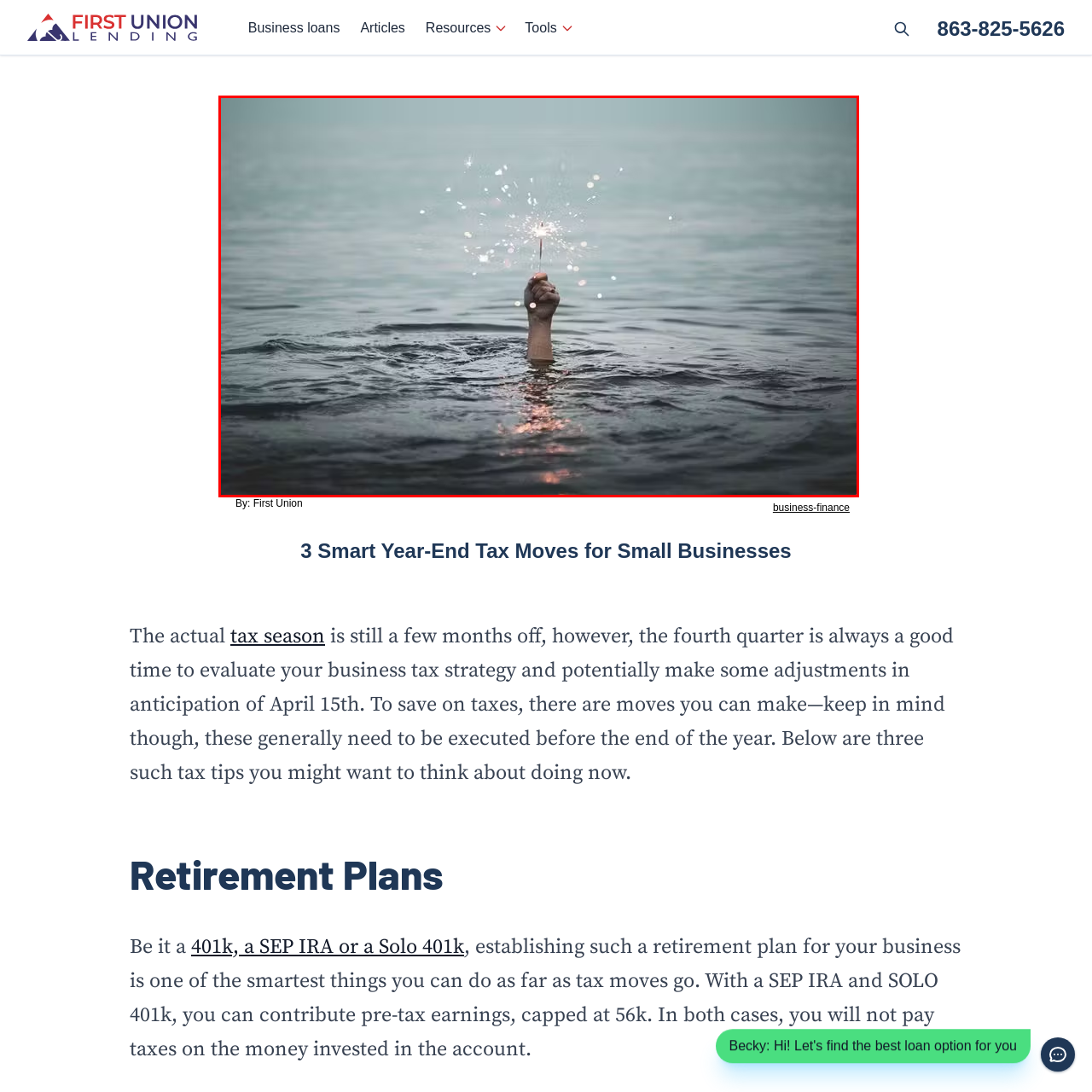What is the tone of the surrounding water? Please look at the image within the red bounding box and provide a one-word or short-phrase answer based on what you see.

serene, muted